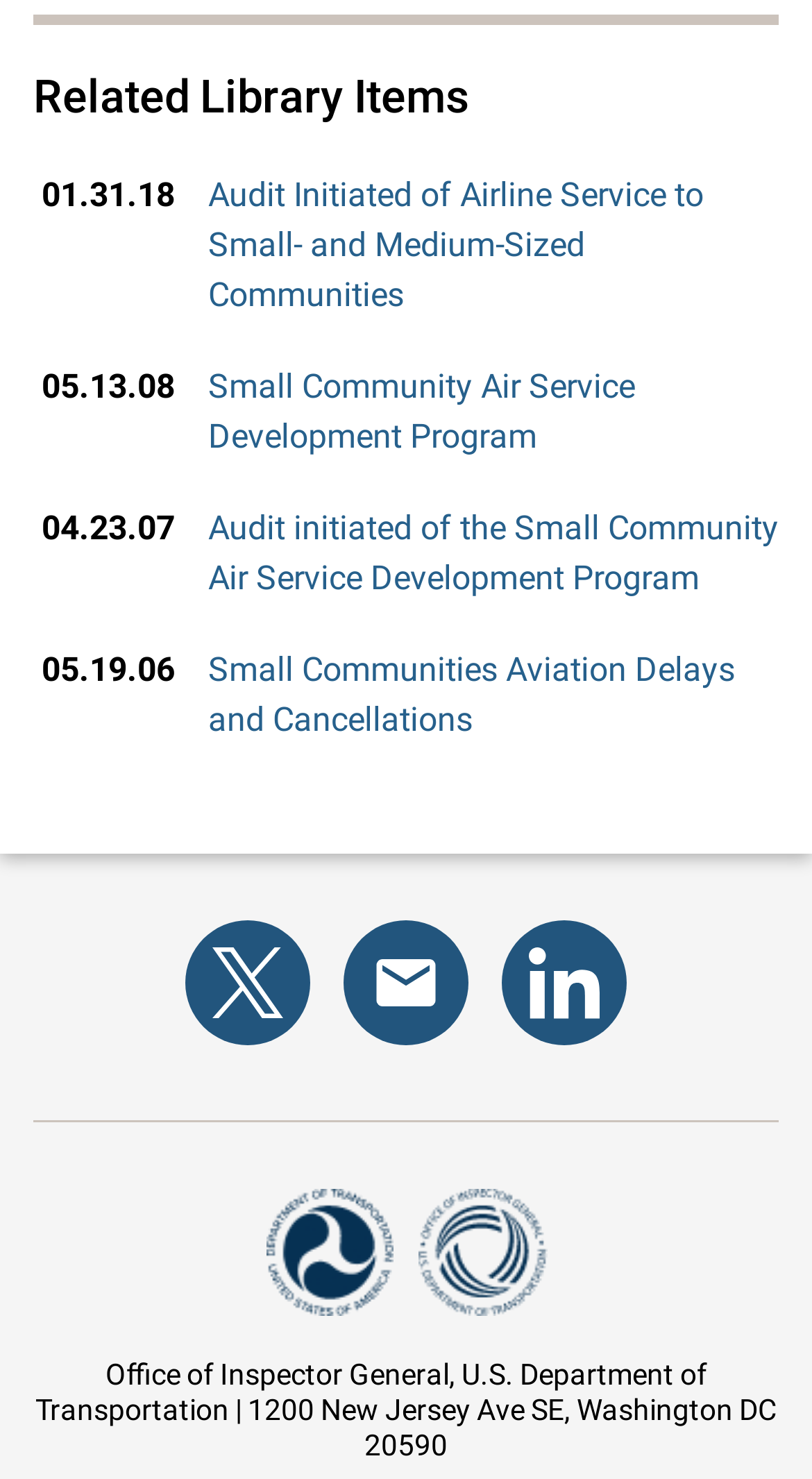How many social media links are there?
Look at the image and respond with a single word or a short phrase.

2